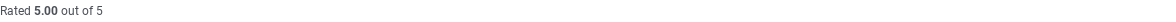Offer a detailed narrative of what is shown in the image.

The image prominently displays the rating for the "Glow Recipe Watermelon Glow PHA+BHA Pore-Tight Toner," featuring a perfect score of 5.00 out of 5. This exceptional rating highlights the product's high quality and effectiveness, appealing to potential consumers looking for trustworthy skincare solutions. The rating is visually distinct, suggesting a strong emphasis on customer satisfaction and product performance.